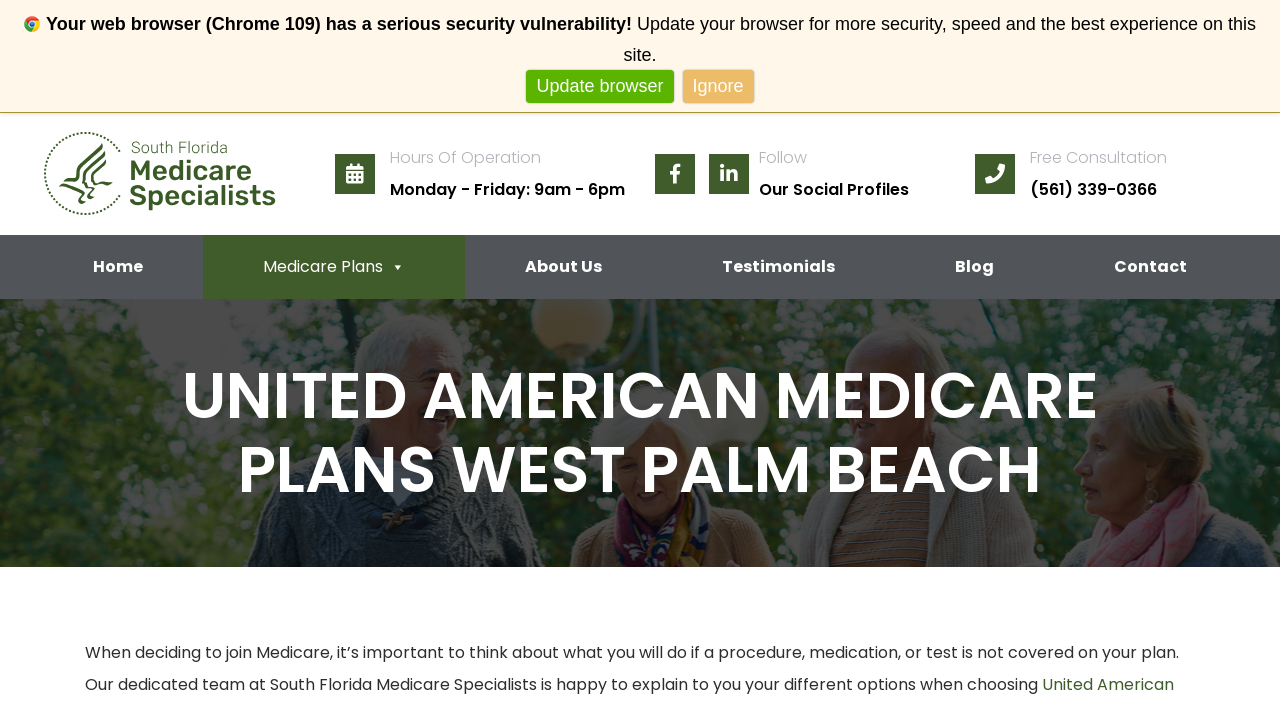How many social media profiles are mentioned?
Please provide a detailed and comprehensive answer to the question.

I found the social media profiles by looking at the link elements with the text '' and ''. These icons are likely to represent social media profiles, and there are two of them.